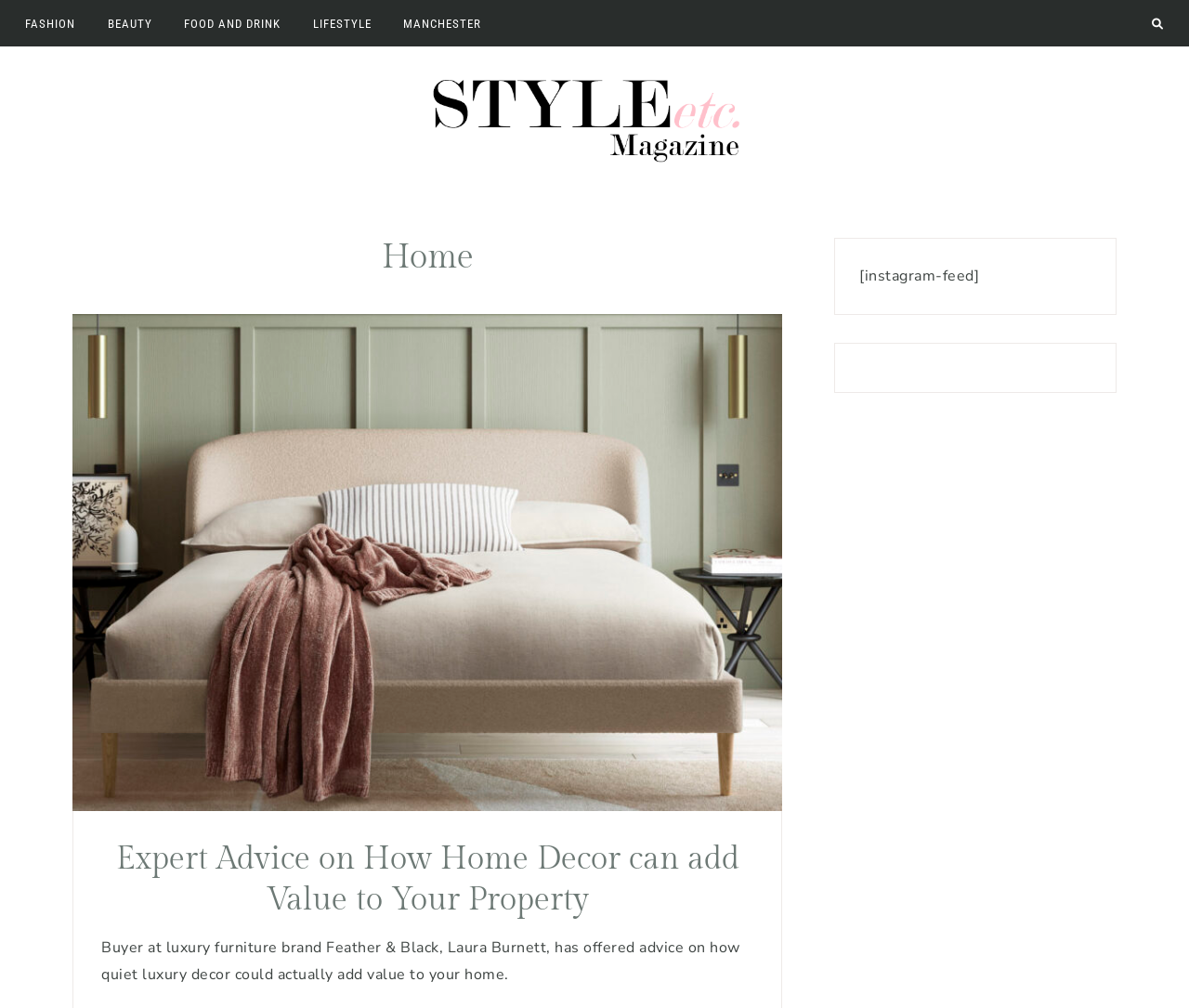Please answer the following question using a single word or phrase: 
What is the name of the luxury furniture brand mentioned in the article?

Feather & Black